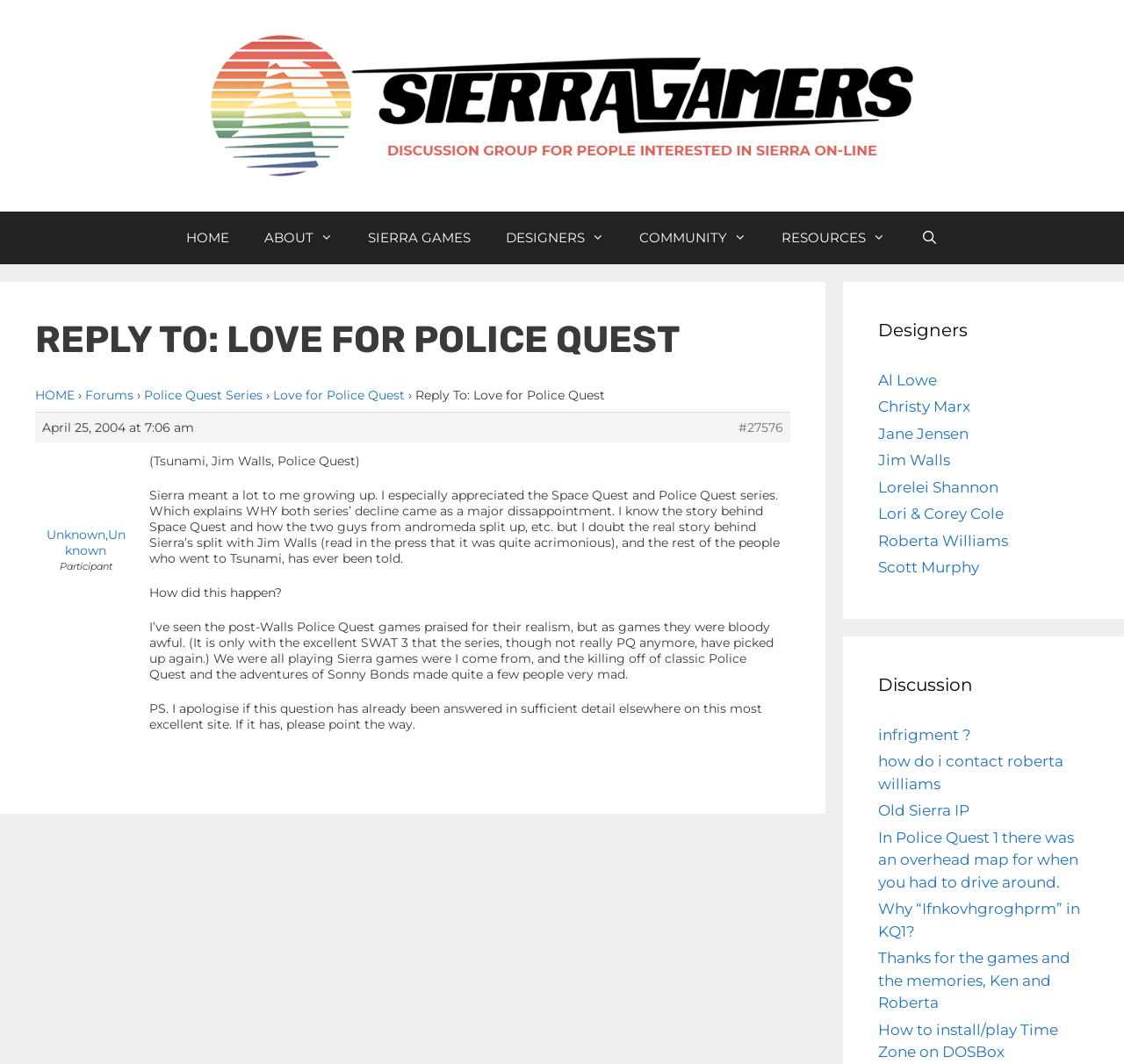How many links are in the navigation menu?
Please provide a comprehensive answer to the question based on the webpage screenshot.

The navigation menu is located below the banner and contains 8 links: 'HOME', 'ABOUT', 'SIERRA GAMES', 'DESIGNERS', 'COMMUNITY', 'RESOURCES', 'Open Search Bar'.